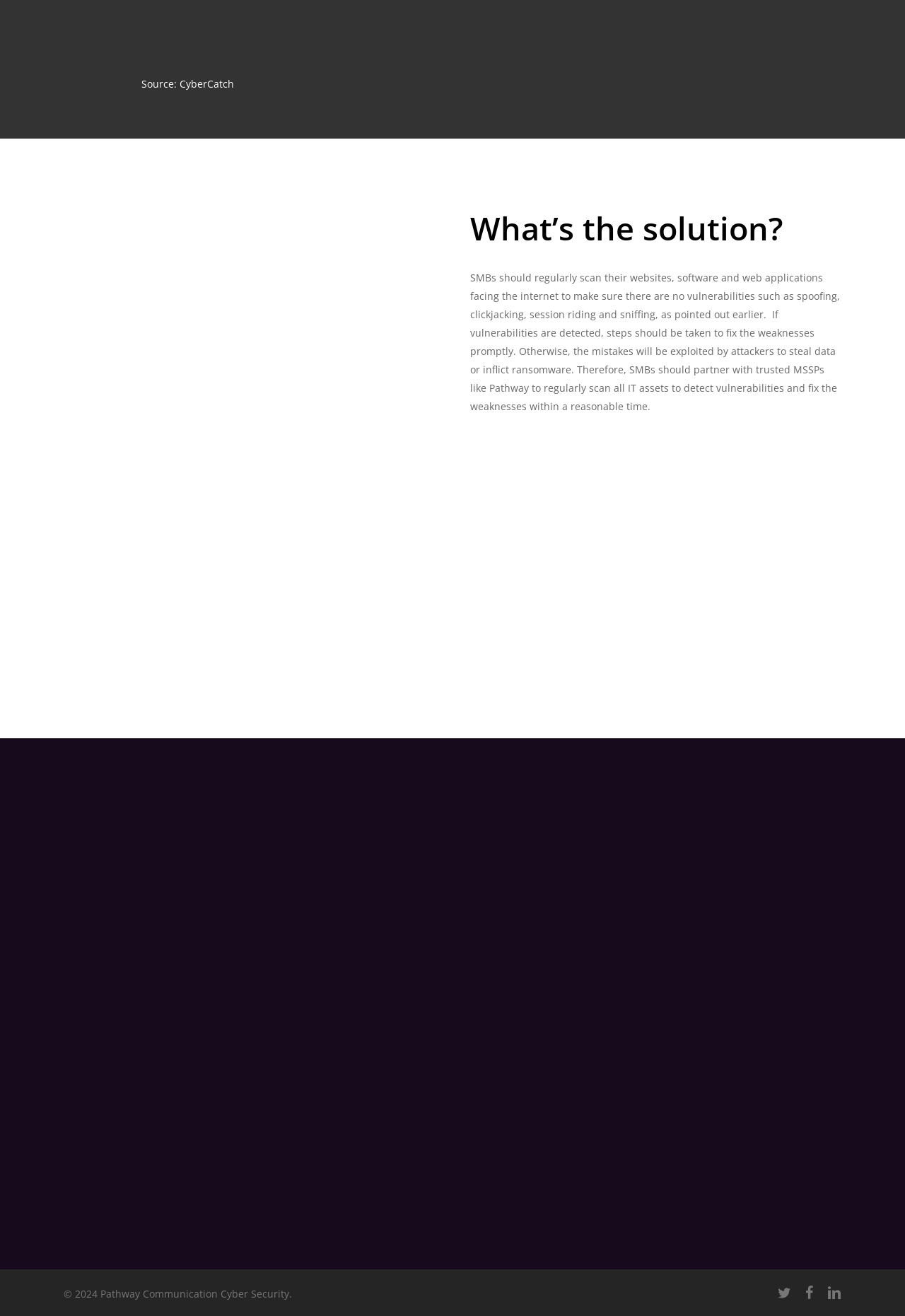Please provide the bounding box coordinates for the UI element as described: "linkedin". The coordinates must be four floats between 0 and 1, represented as [left, top, right, bottom].

[0.914, 0.976, 0.93, 0.989]